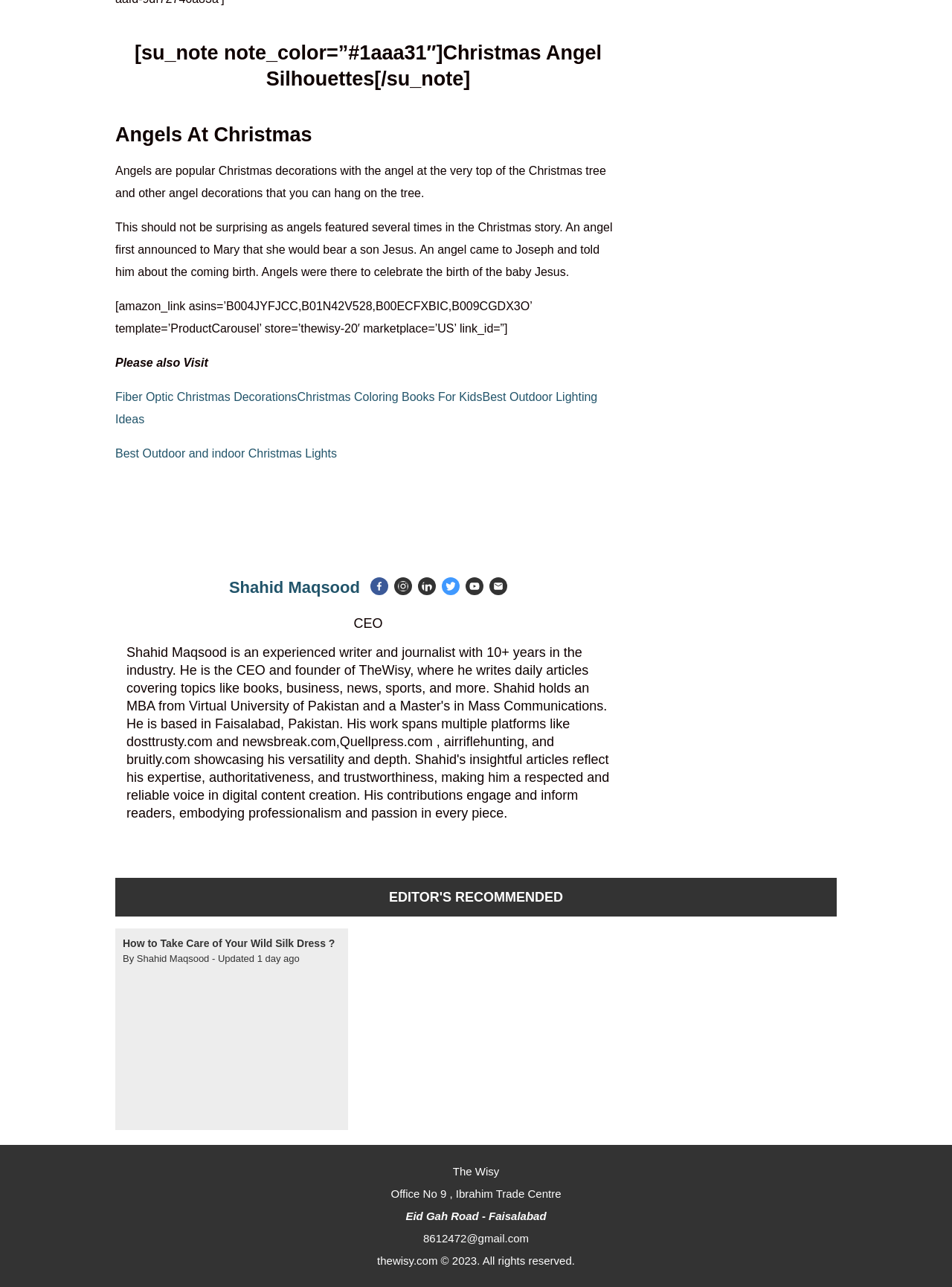What is the topic of the article above the 'EDITOR'S RECOMMENDED' section?
Refer to the screenshot and answer in one word or phrase.

Christmas Angel Silhouettes